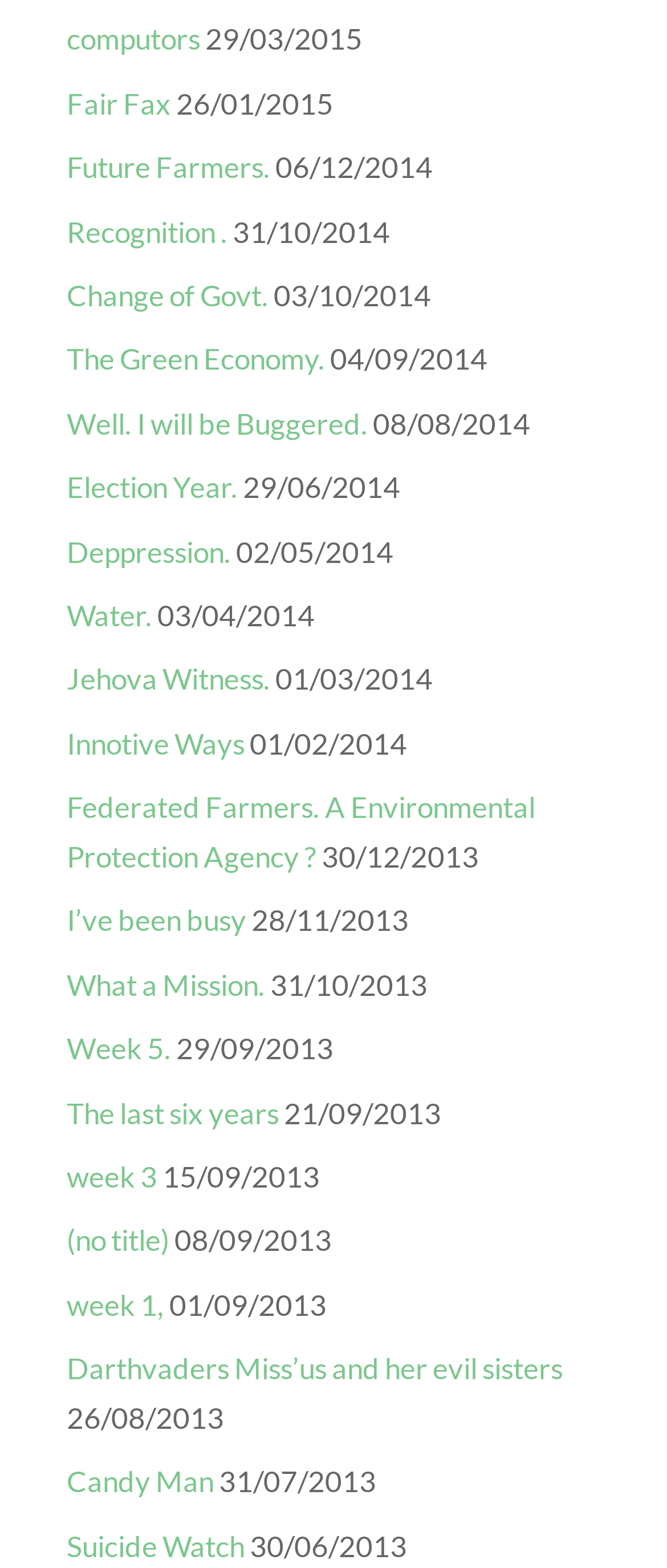Provide the bounding box coordinates for the specified HTML element described in this description: "The Green Economy.". The coordinates should be four float numbers ranging from 0 to 1, in the format [left, top, right, bottom].

[0.1, 0.218, 0.487, 0.241]